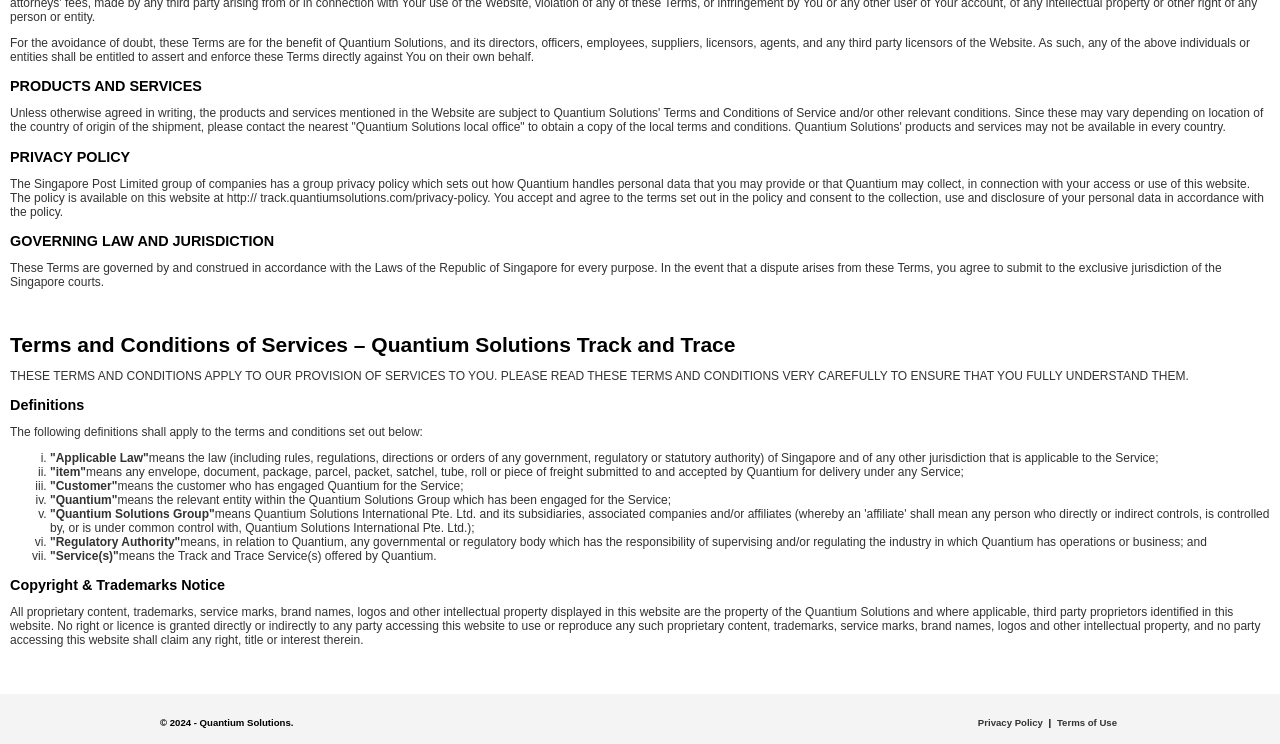Using the provided element description "Privacy Policy", determine the bounding box coordinates of the UI element.

[0.762, 0.963, 0.817, 0.978]